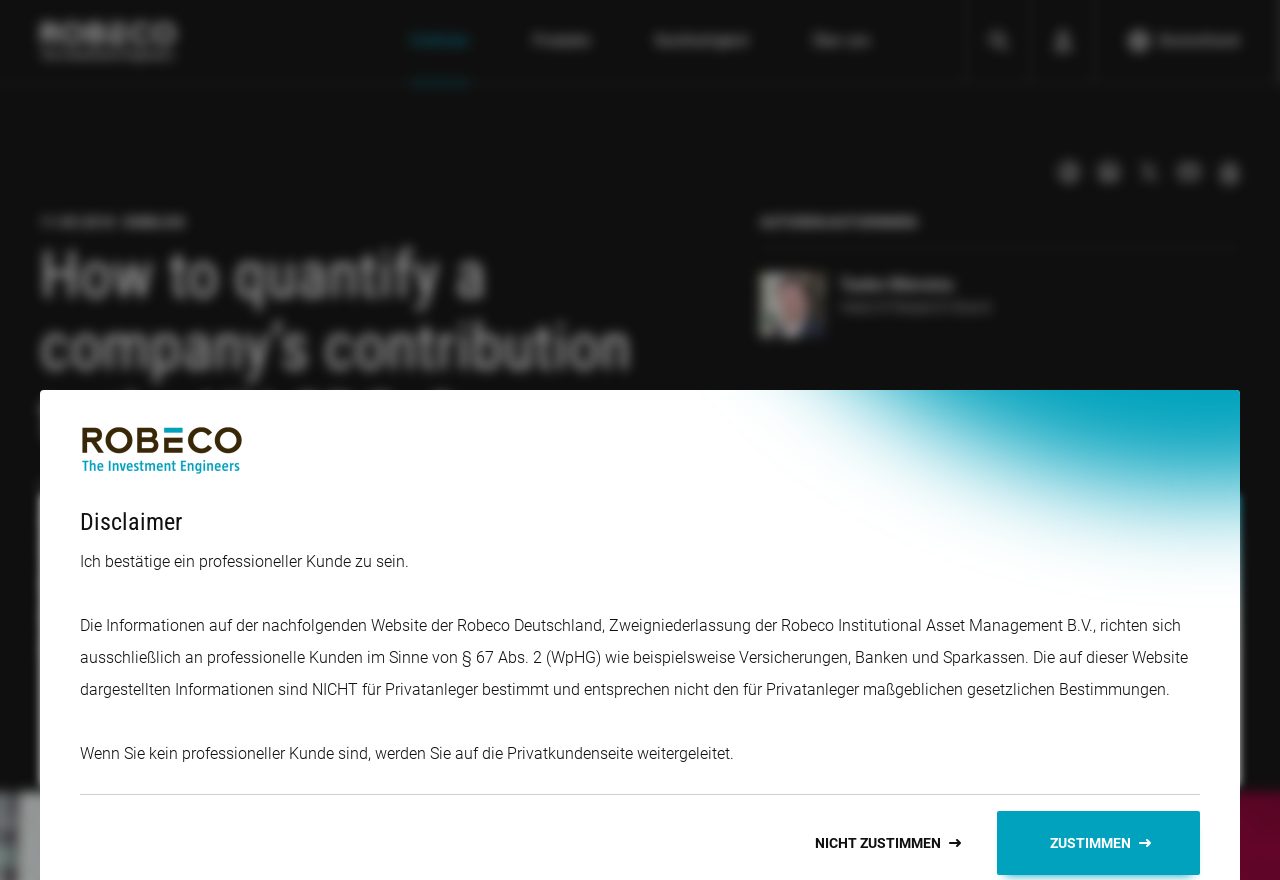What is the name of the company?
From the screenshot, supply a one-word or short-phrase answer.

Robeco